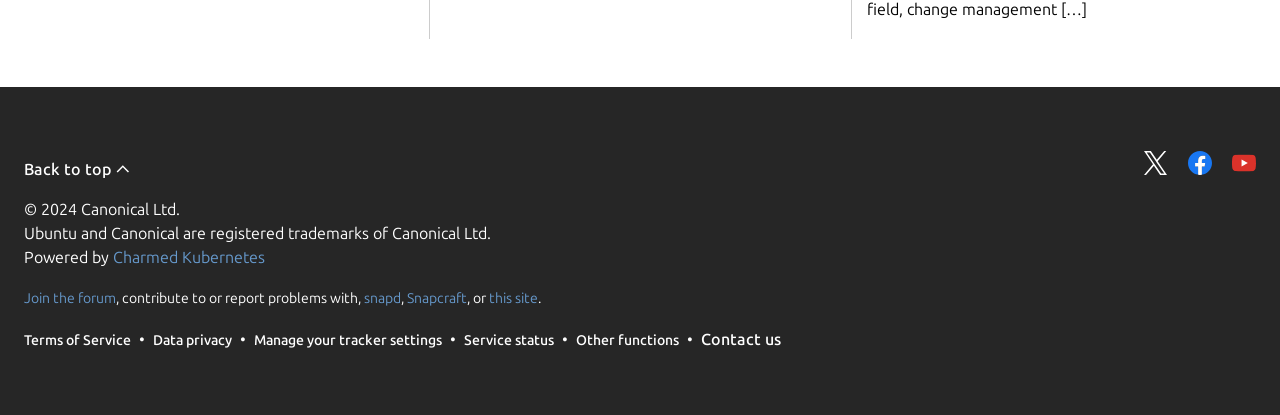From the webpage screenshot, predict the bounding box coordinates (top-left x, top-left y, bottom-right x, bottom-right y) for the UI element described here: Share on Twitter

[0.894, 0.363, 0.912, 0.421]